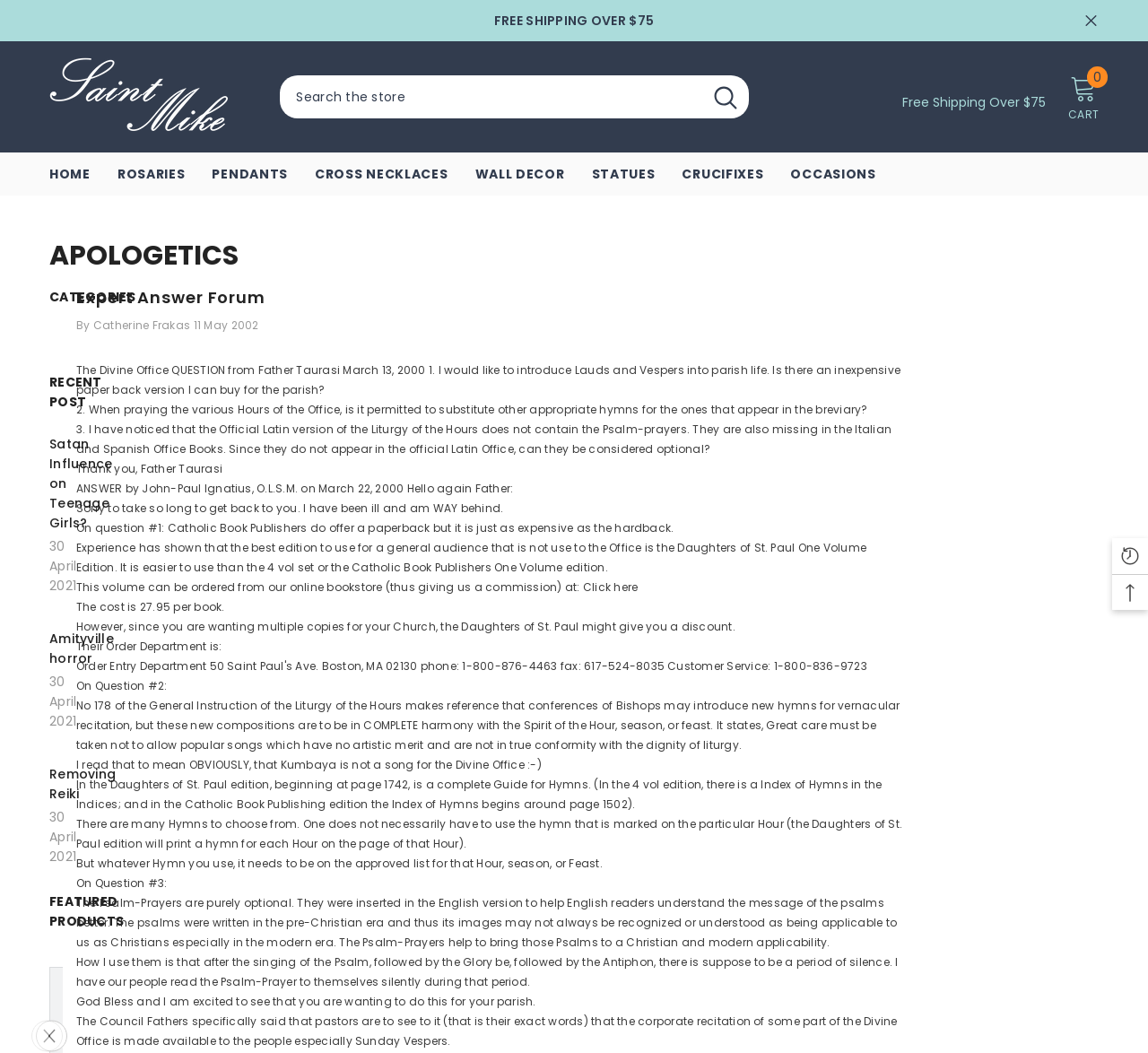How many items are in the CART?
Please analyze the image and answer the question with as much detail as possible.

The number of items in the CART can be found at the top right corner of the webpage, where it says 'CART 0 items'.